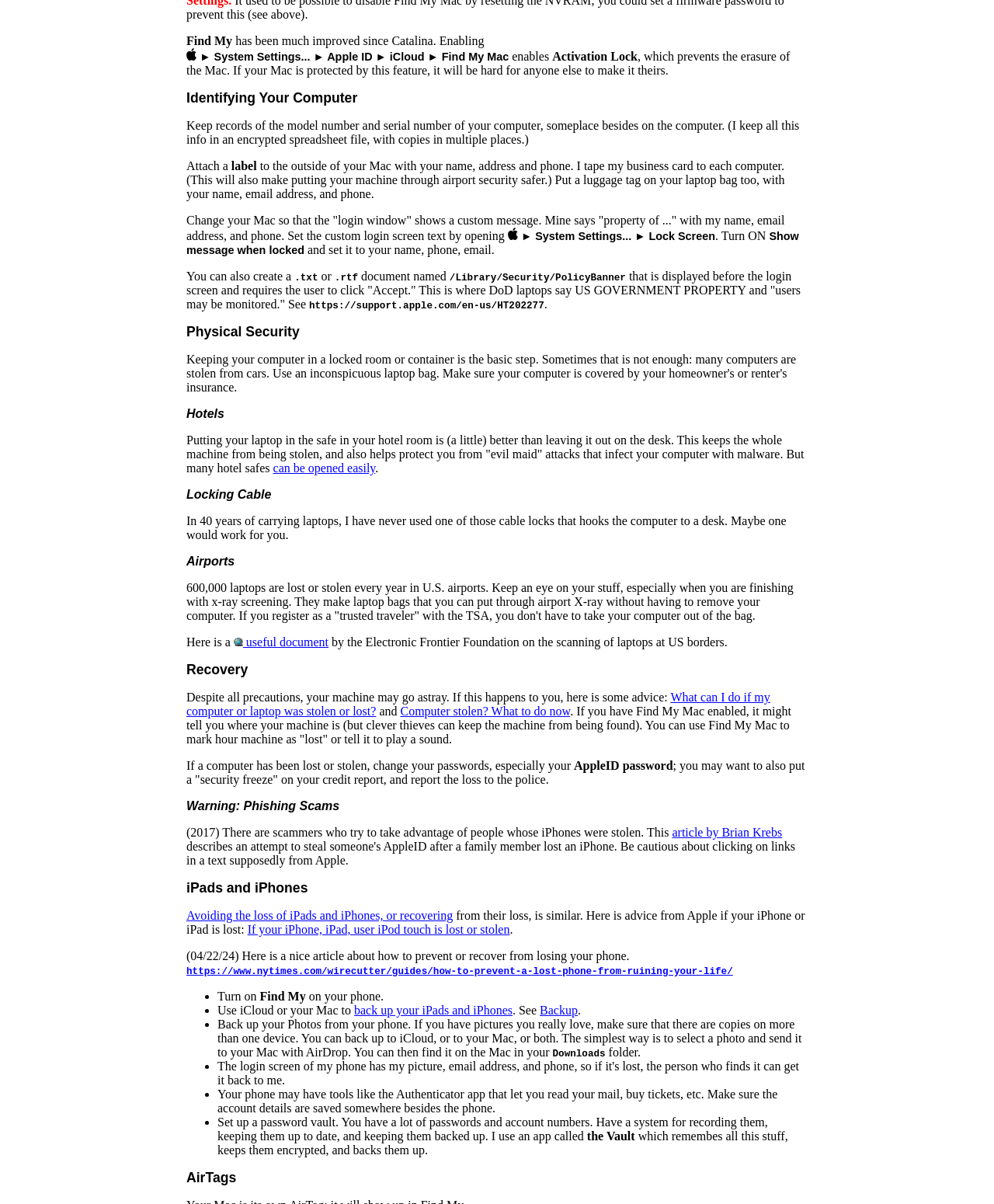Pinpoint the bounding box coordinates of the clickable area needed to execute the instruction: "Learn about 'Rug Cleaning: Where, When, and Who'". The coordinates should be specified as four float numbers between 0 and 1, i.e., [left, top, right, bottom].

None